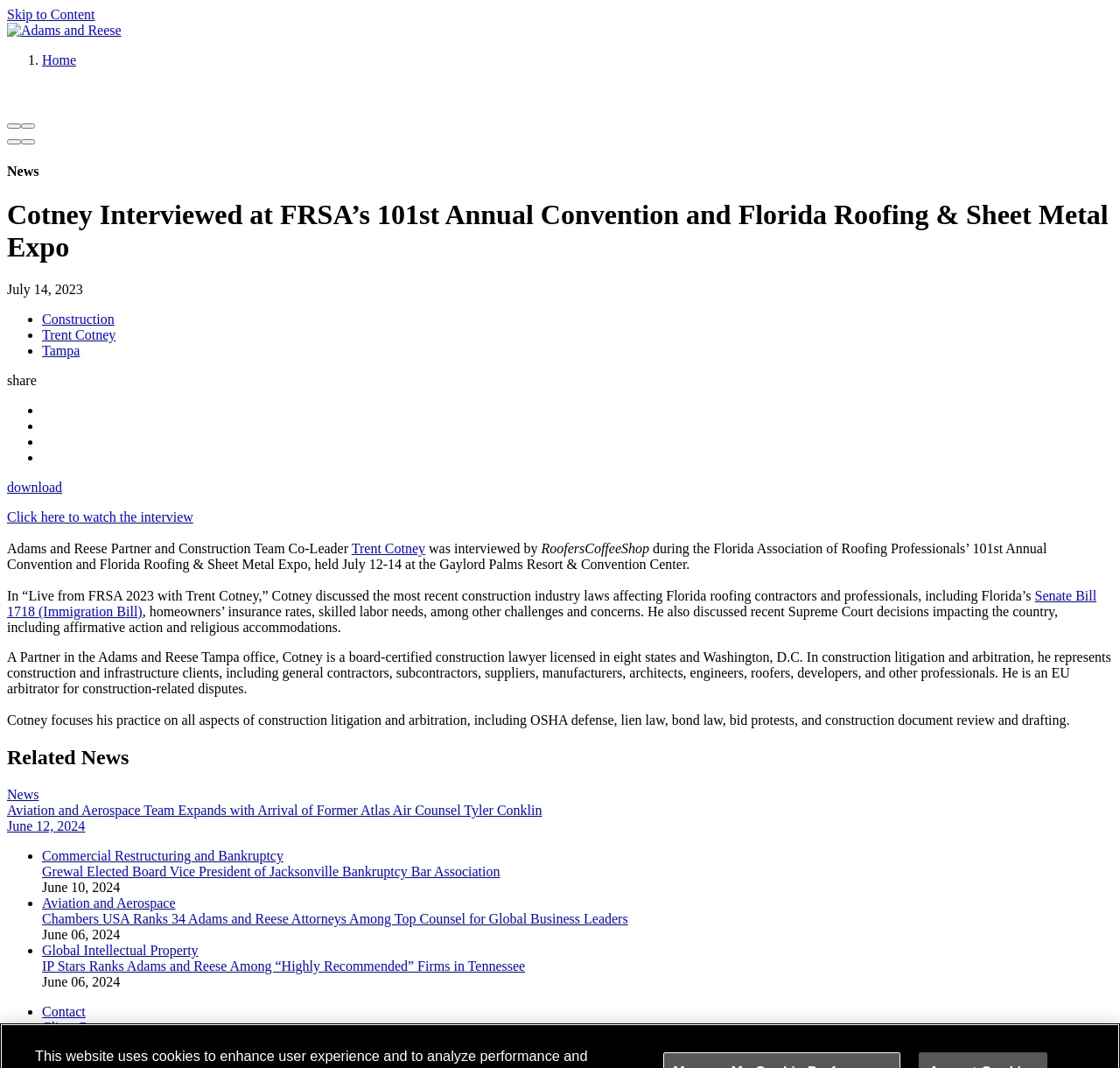What is the name of the organization that interviewed Trent Cotney? Examine the screenshot and reply using just one word or a brief phrase.

RoofersCoffeeShop